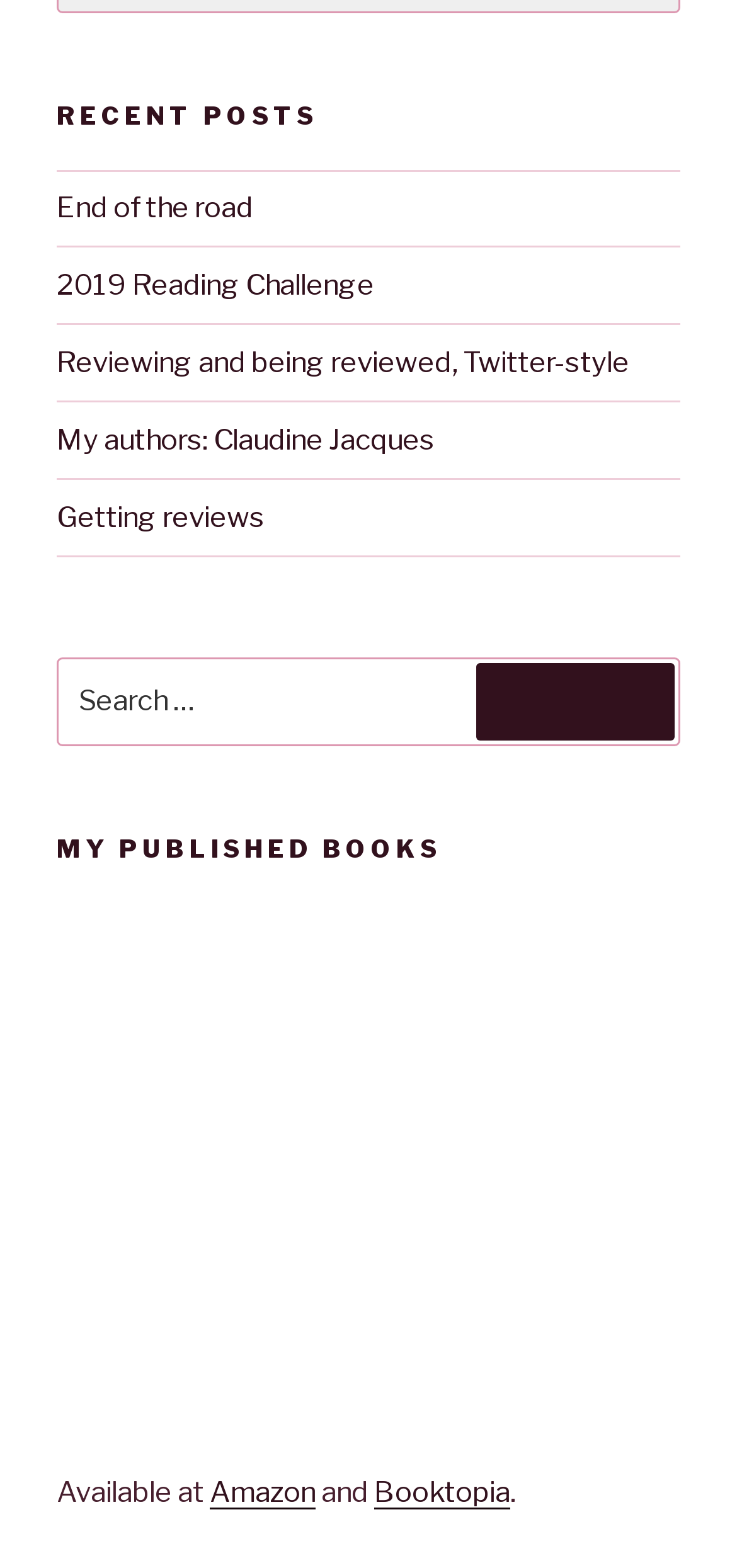Identify the bounding box for the UI element described as: "menu". The coordinates should be four float numbers between 0 and 1, i.e., [left, top, right, bottom].

None